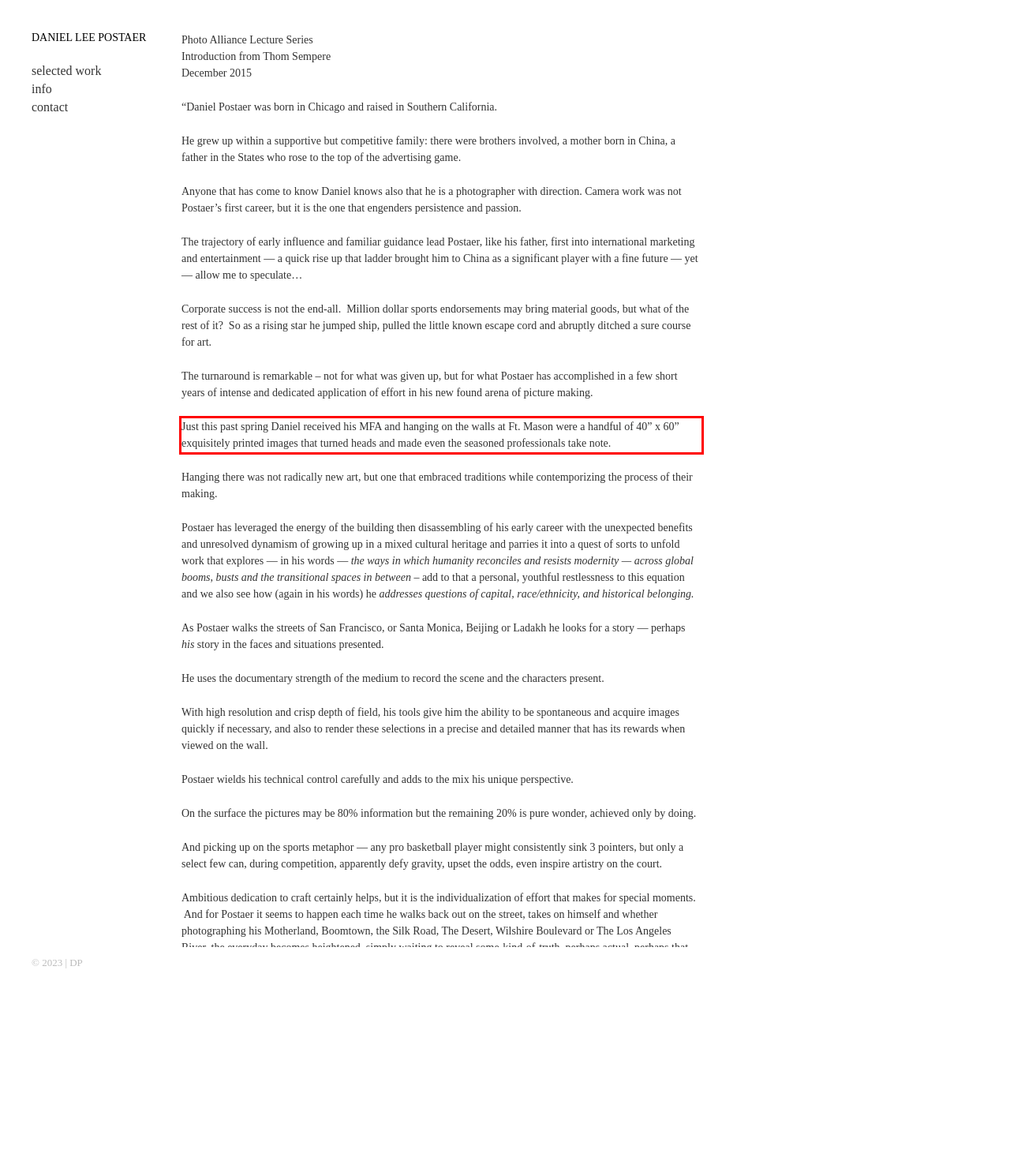Using OCR, extract the text content found within the red bounding box in the given webpage screenshot.

Just this past spring Daniel received his MFA and hanging on the walls at Ft. Mason were a handful of 40” x 60” exquisitely printed images that turned heads and made even the seasoned professionals take note.